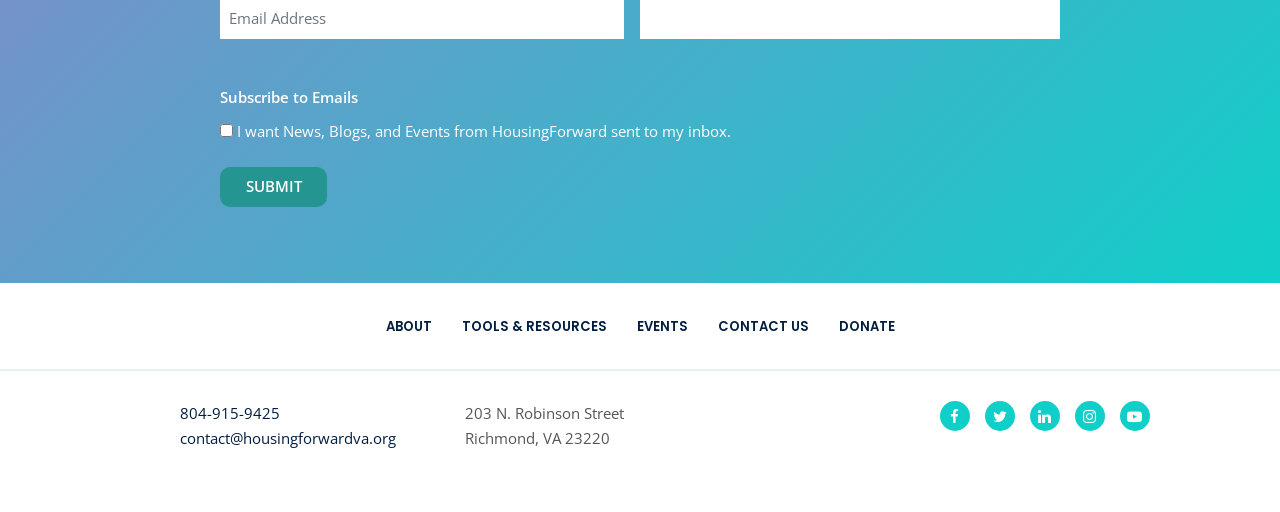Find the bounding box of the web element that fits this description: "contact@housingforwardva.org".

[0.141, 0.837, 0.309, 0.876]